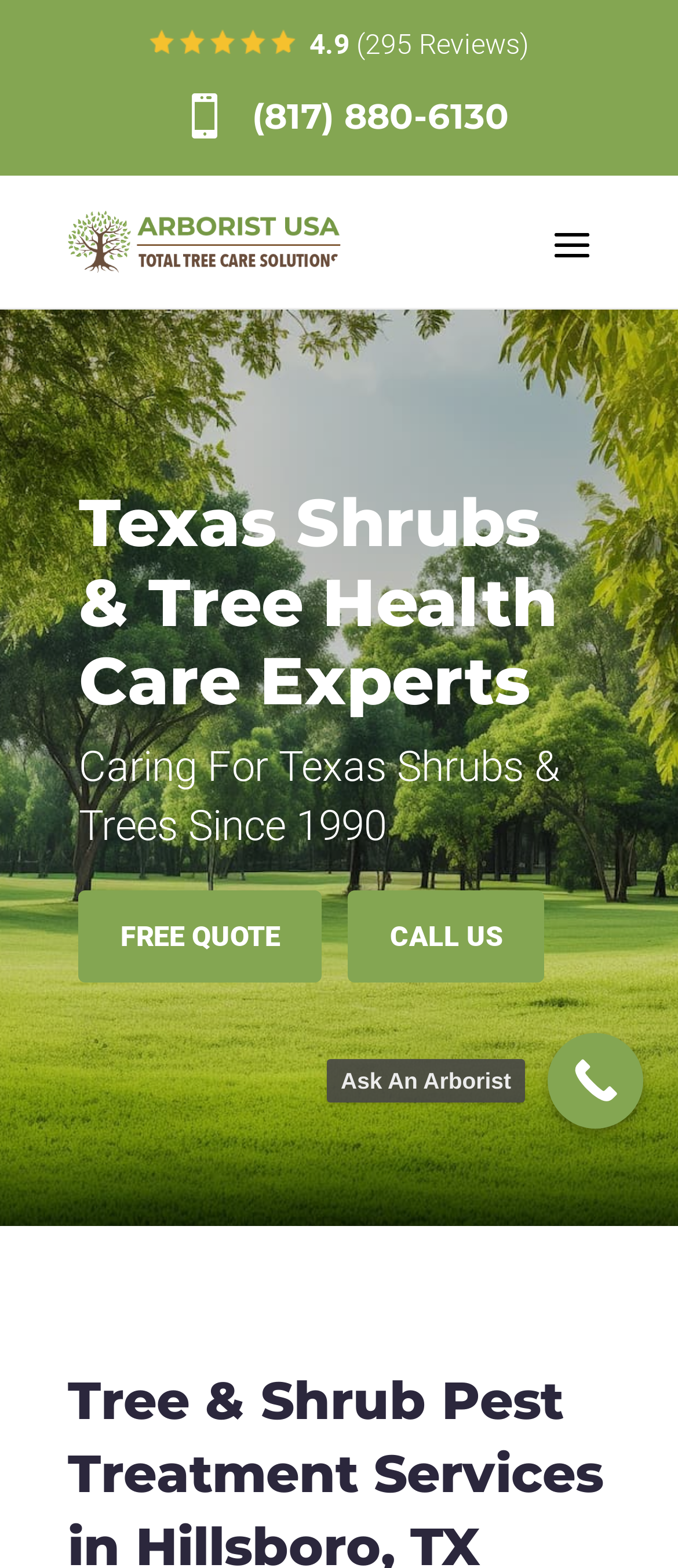Please give a concise answer to this question using a single word or phrase: 
What is the company's expertise?

Texas Shrubs & Tree Health Care